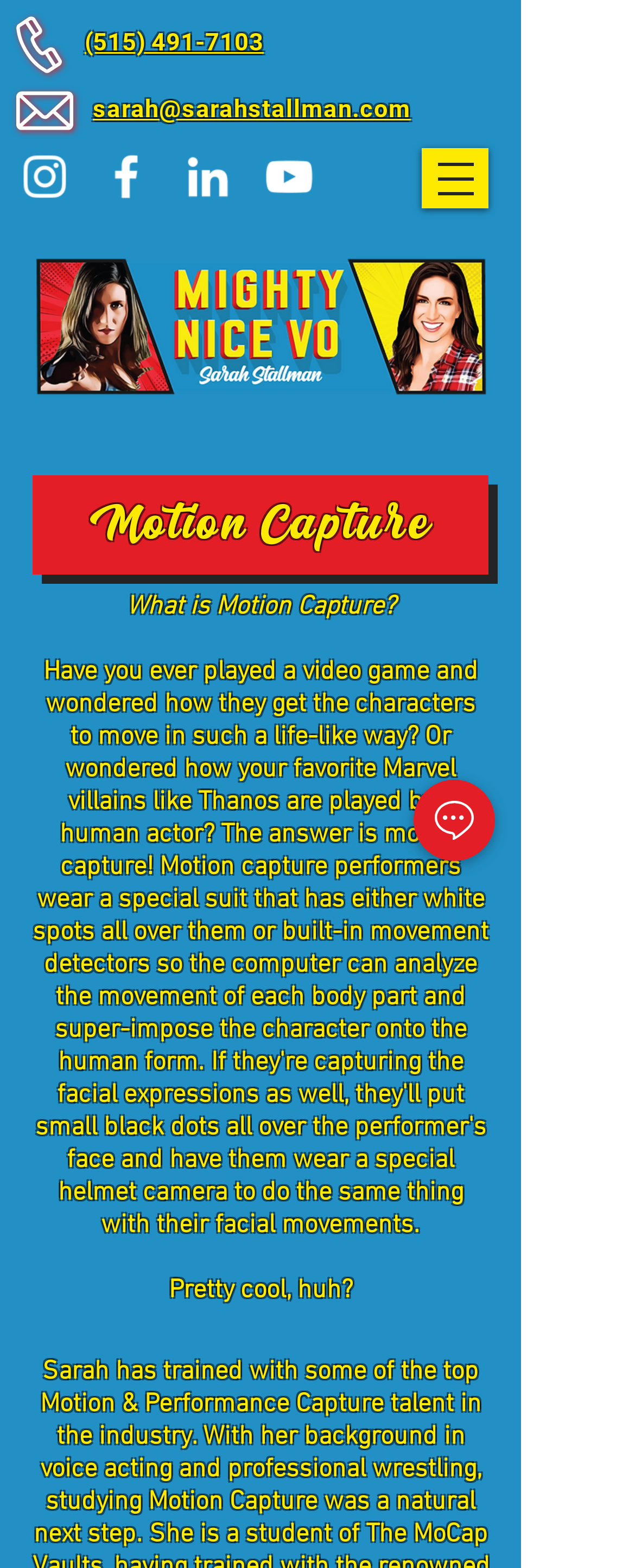Please answer the following query using a single word or phrase: 
What is the text above the 'What is Motion Capture?' paragraph?

Motion Capture